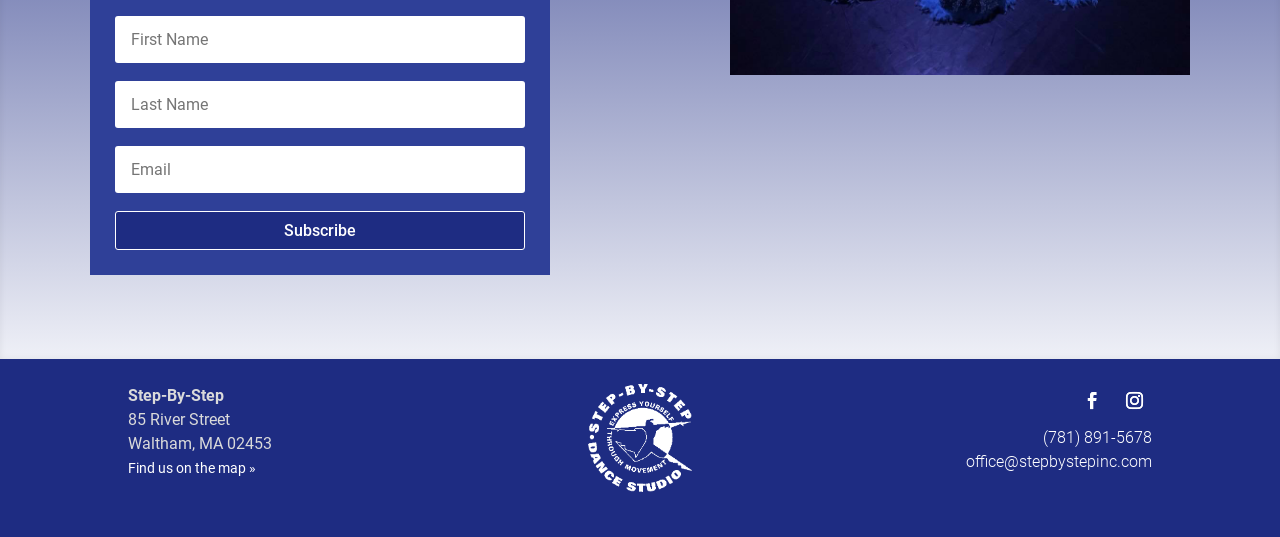Based on the image, provide a detailed response to the question:
What is the street address of the location?

I found the street address by looking at the StaticText element with the text '85 River Street' which is located at [0.1, 0.764, 0.18, 0.799] coordinates.